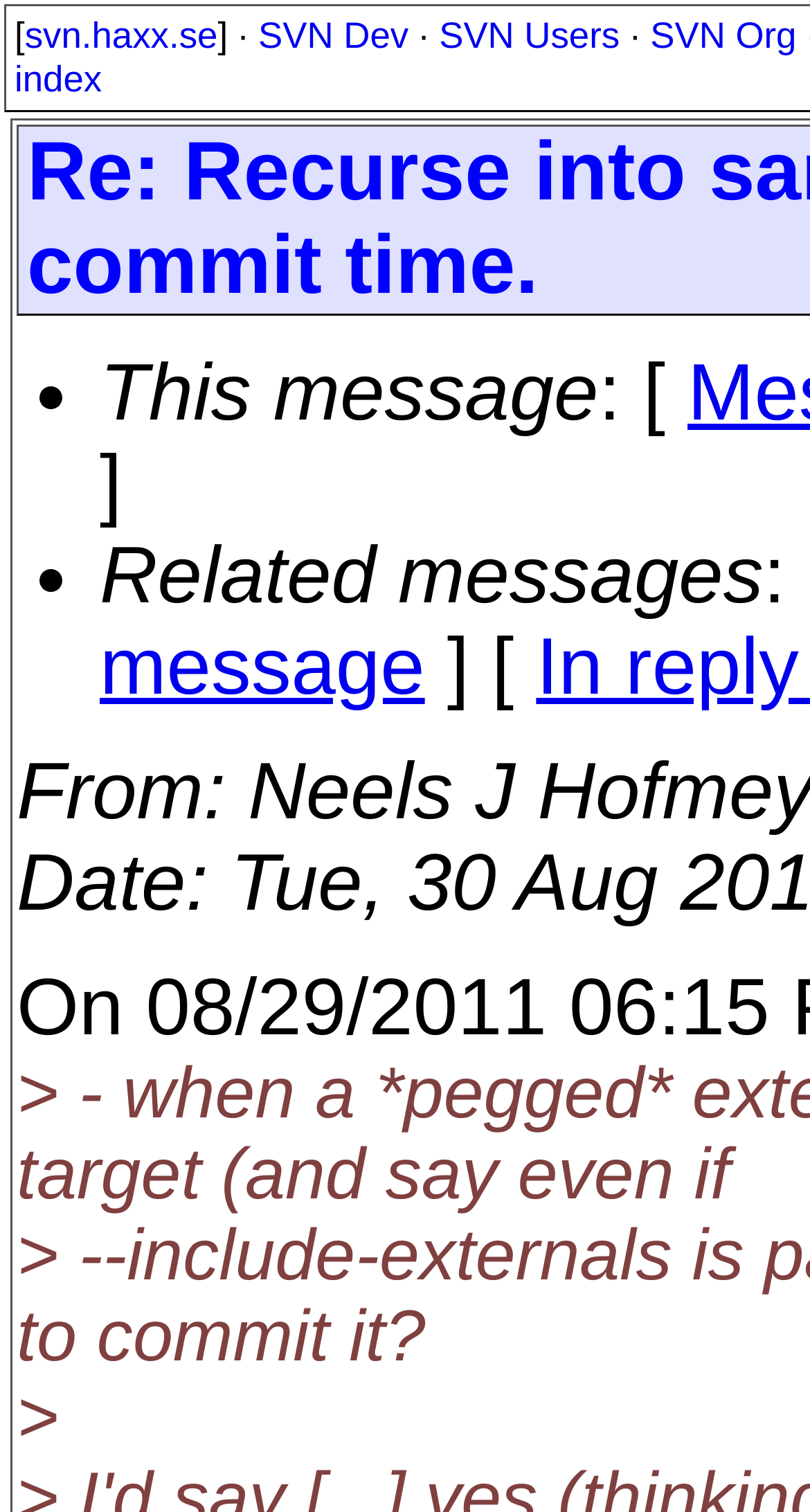What is the headline of the webpage?

Re: Recurse into same-repos externals at commit time.